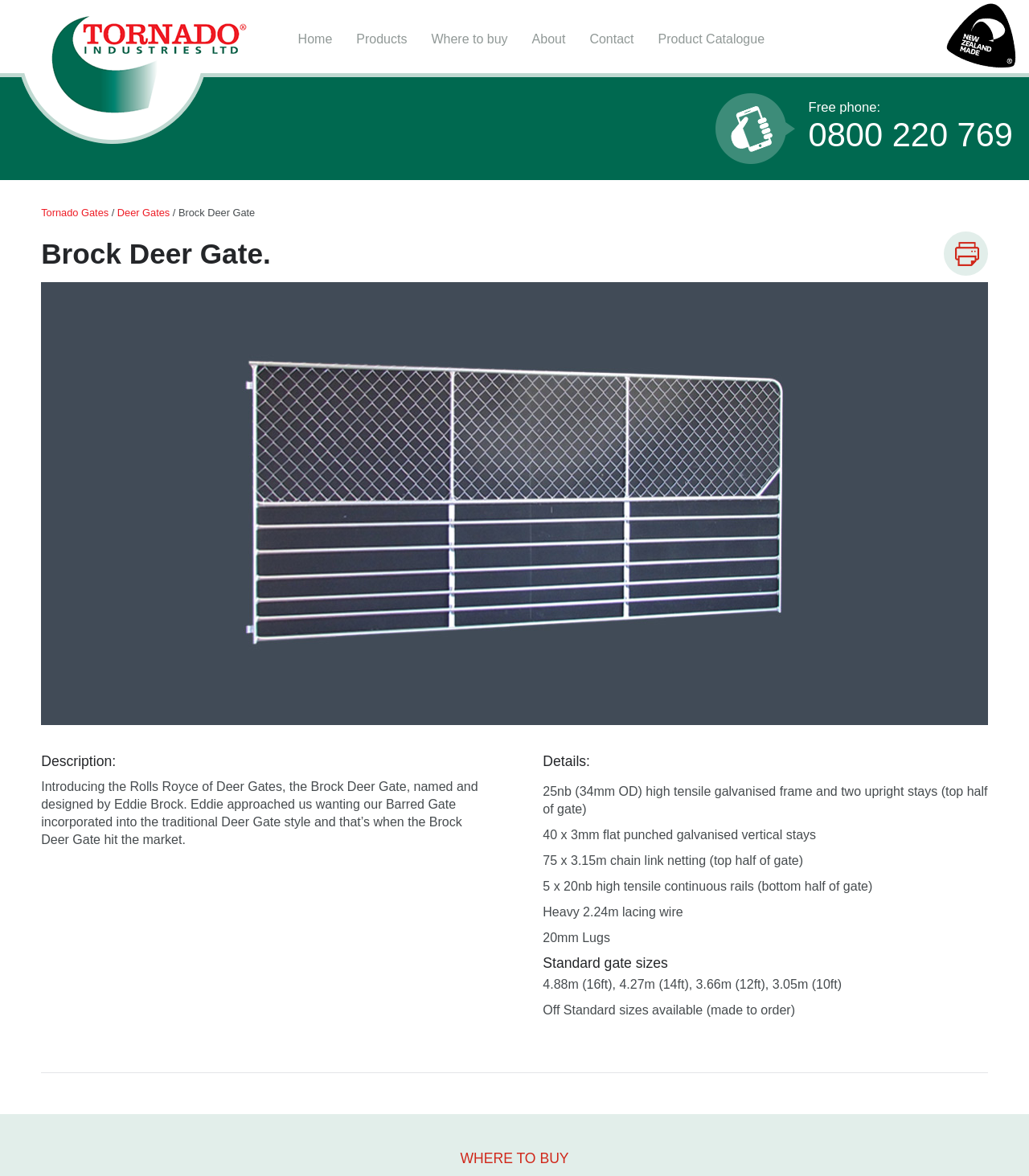Find the bounding box coordinates for the HTML element described in this sentence: "Free phone:0800 220 769". Provide the coordinates as four float numbers between 0 and 1, in the format [left, top, right, bottom].

[0.701, 0.085, 0.984, 0.131]